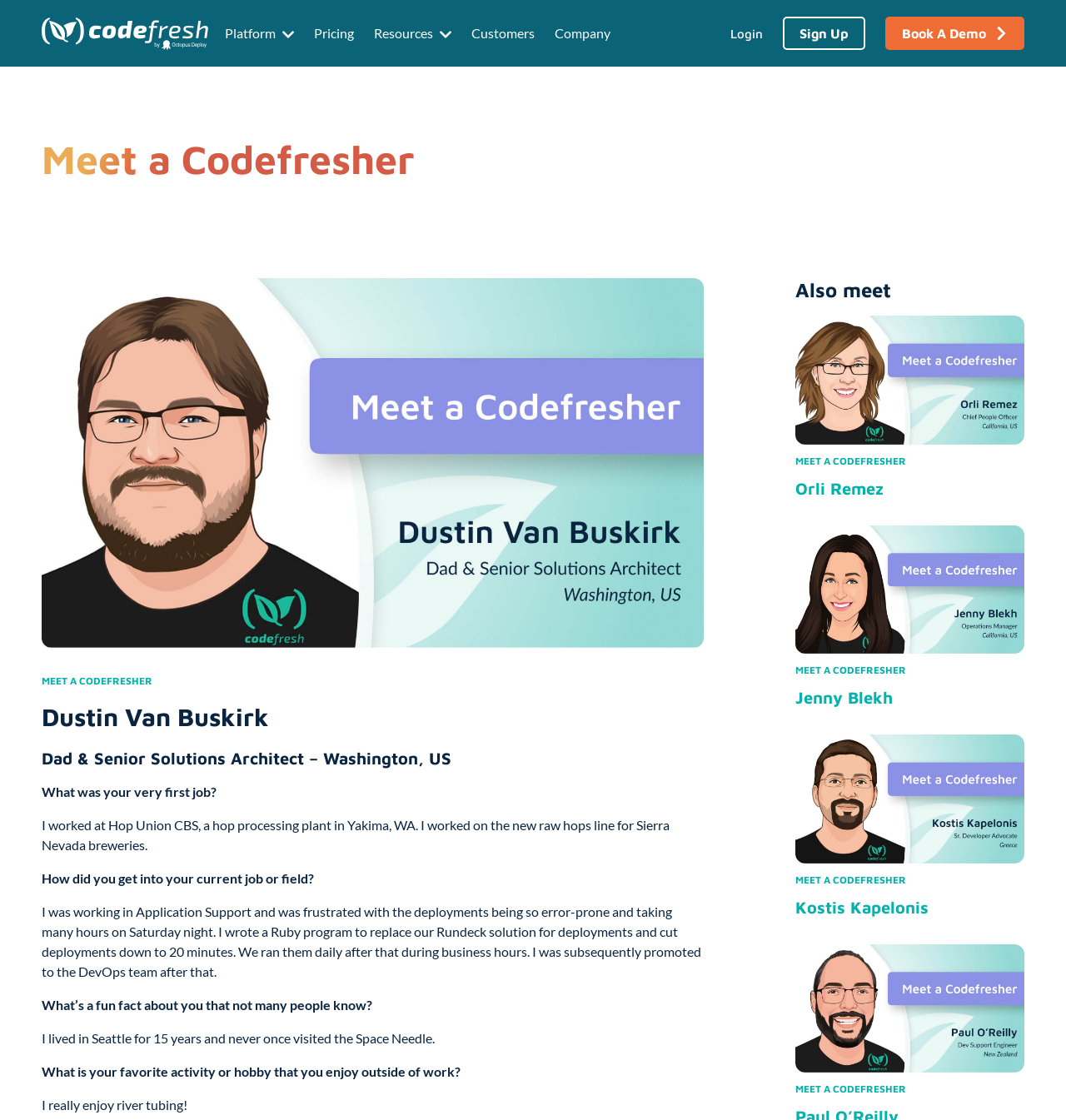Produce an elaborate caption capturing the essence of the webpage.

The webpage is about Codefresh, a platform that features its team members. At the top, there is a navigation menu with links to "Codefresh", "Pricing", "Resources", "Customers", "Company", "Login", "Sign Up", and "Book A Demo". The menu is accompanied by several small images.

Below the navigation menu, there is a section titled "Meet a Codefresher" with a large heading "Dustin Van Buskirk" and a subheading "Dad & Senior Solutions Architect – Washington, US". This section contains a series of questions and answers about Dustin, including his first job, how he got into his current field, and his hobbies.

To the right of Dustin's section, there is another section titled "Also meet" with links to other team members, including Orli Remez, Jenny Blekh, and Kostis Kapelonis. Each link has a heading with the team member's name.

The overall layout of the webpage is organized, with clear headings and concise text. The use of images and links adds visual interest and provides easy navigation to other sections of the website.